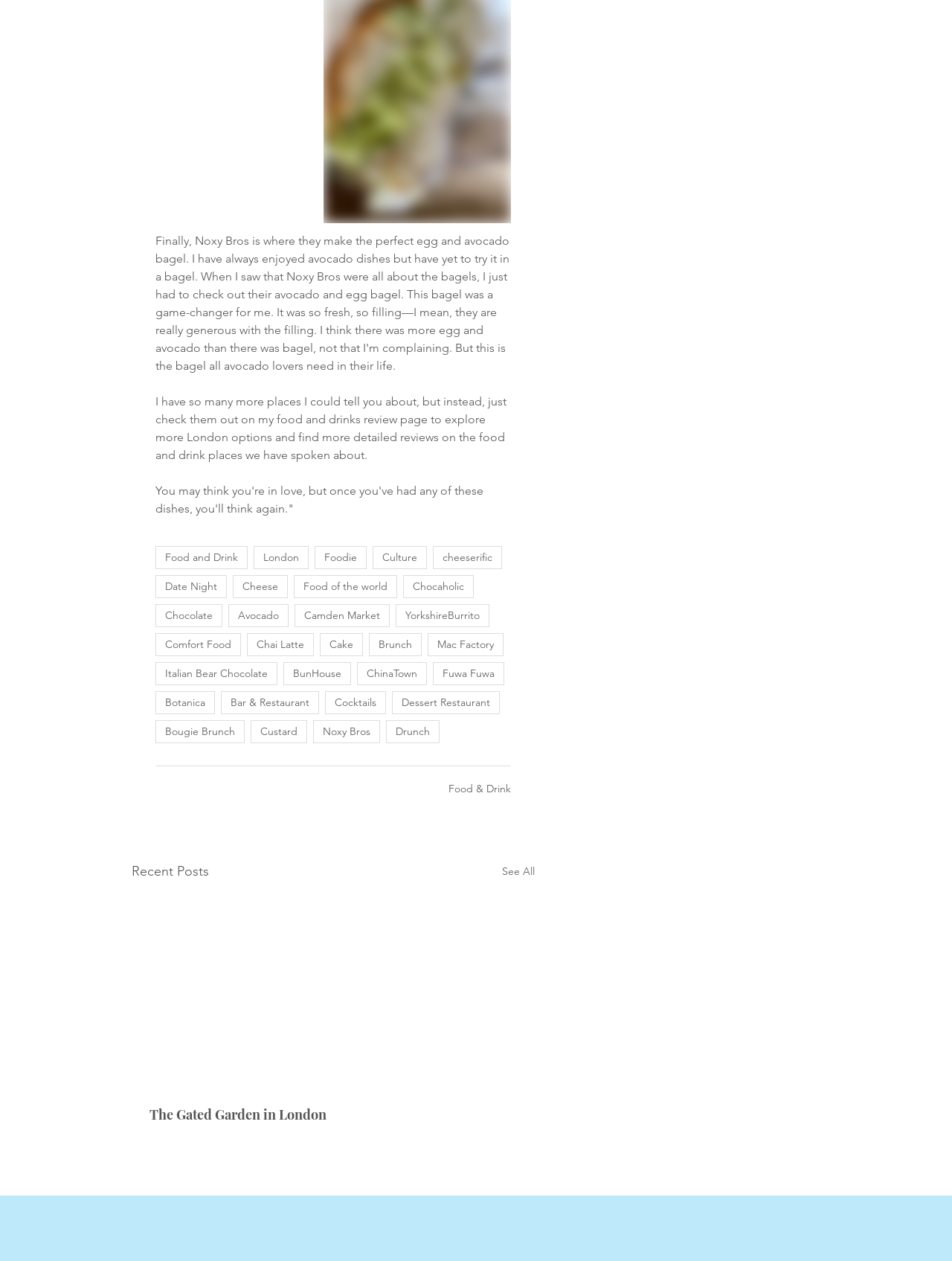Based on the element description The Gated Garden in London, identify the bounding box of the UI element in the given webpage screenshot. The coordinates should be in the format (top-left x, top-left y, bottom-right x, bottom-right y) and must be between 0 and 1.

[0.138, 0.712, 0.493, 0.923]